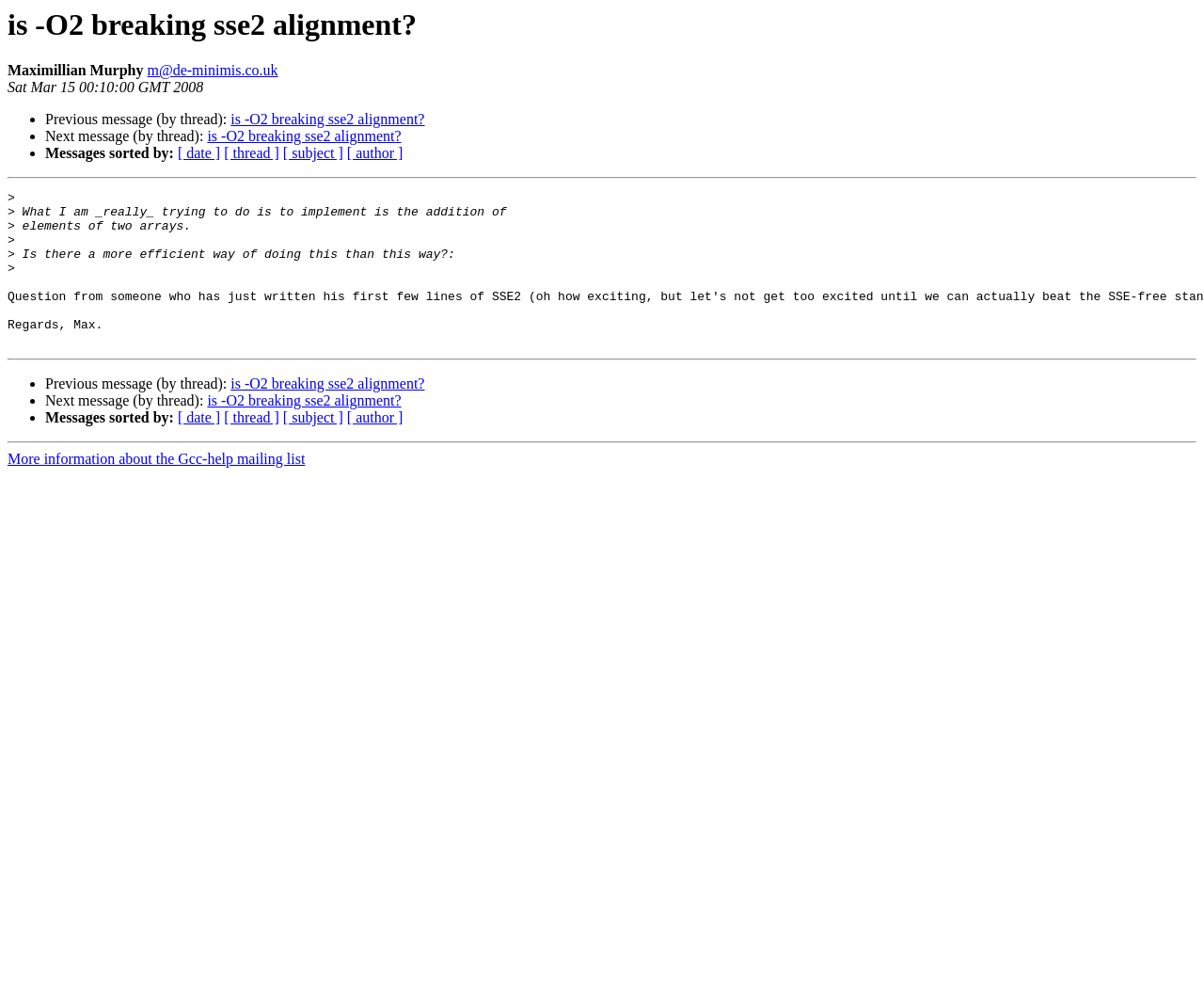Please identify the bounding box coordinates of the element I need to click to follow this instruction: "Get more information about the Gcc-help mailing list".

[0.006, 0.448, 0.253, 0.464]